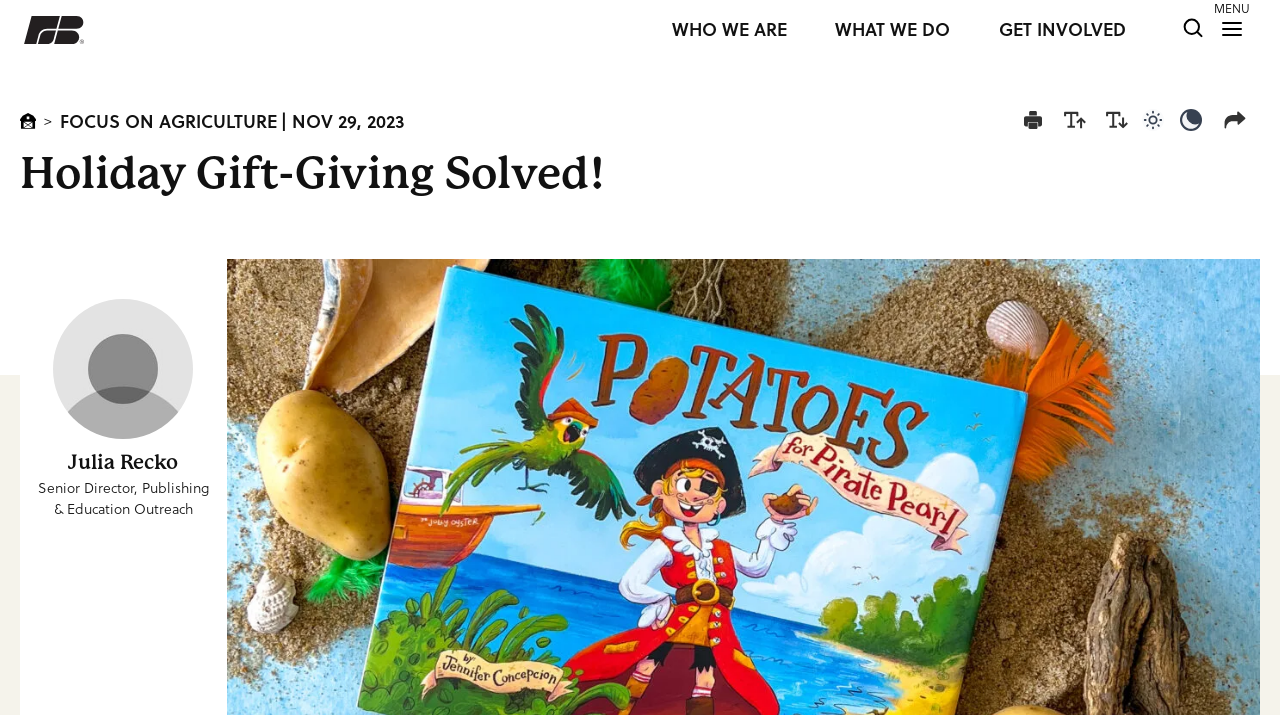How many navigation links are there?
Carefully analyze the image and provide a detailed answer to the question.

I counted the number of links in the top navigation bar, which are 'WHO WE ARE', 'WHAT WE DO', 'GET INVOLVED', and an empty link. Therefore, there are 4 navigation links.